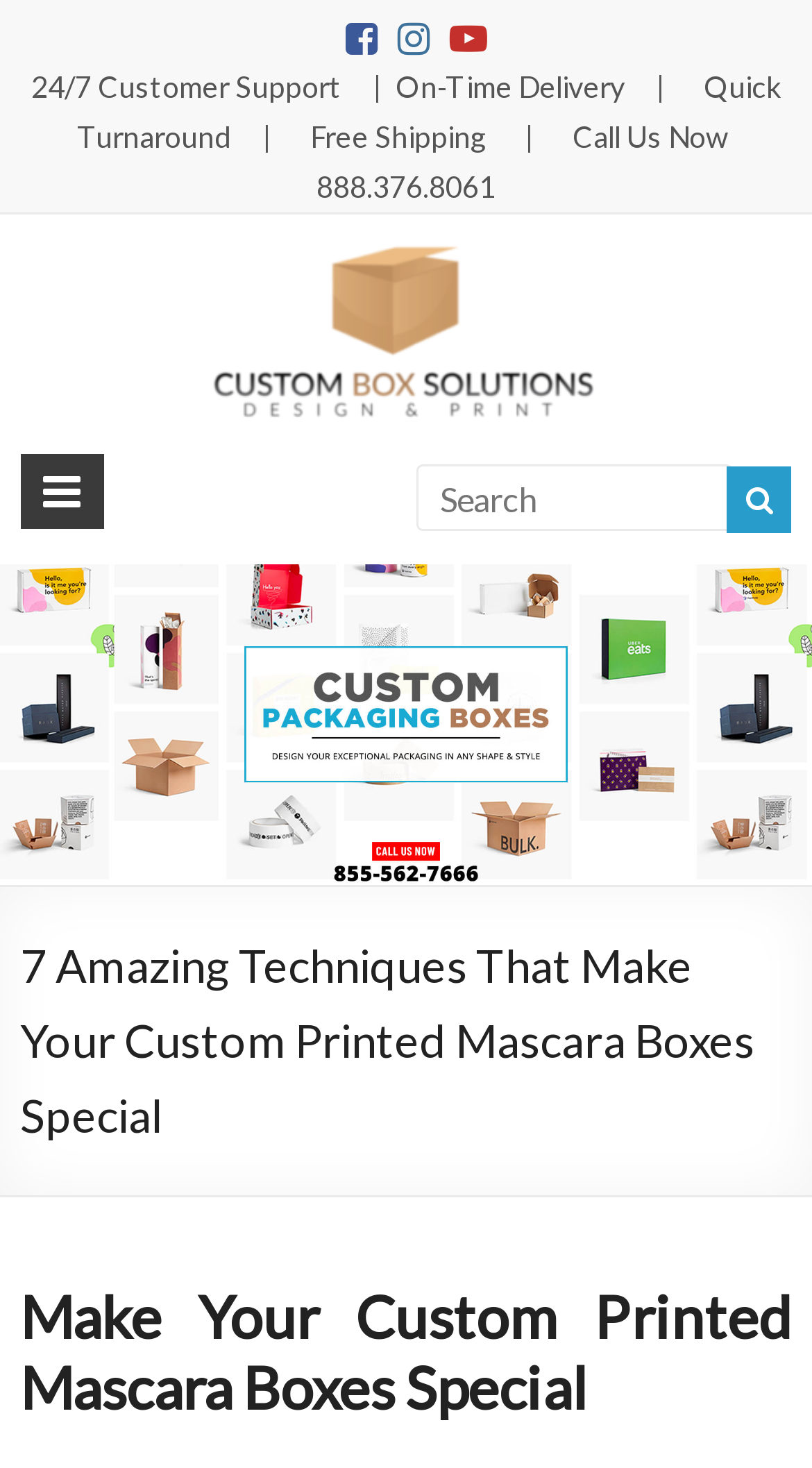Look at the image and give a detailed response to the following question: What is the main theme of the image on the webpage?

The main image on the webpage appears to be related to custom box printing, as it is accompanied by the text 'Custom Box Printing' and is likely showcasing an example of a custom printed mascara box.